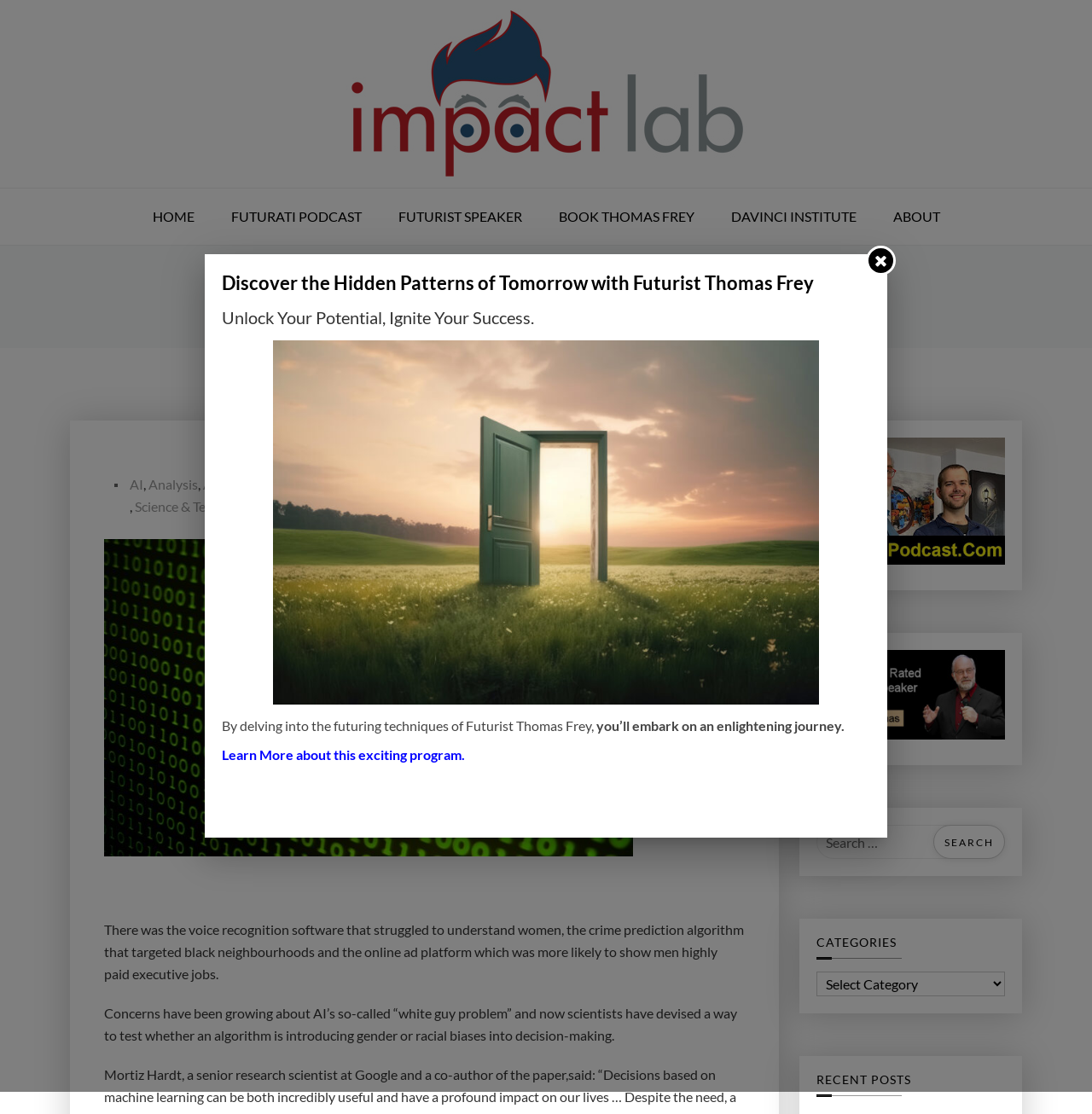What is the purpose of the search box?
Using the image provided, answer with just one word or phrase.

To search for content